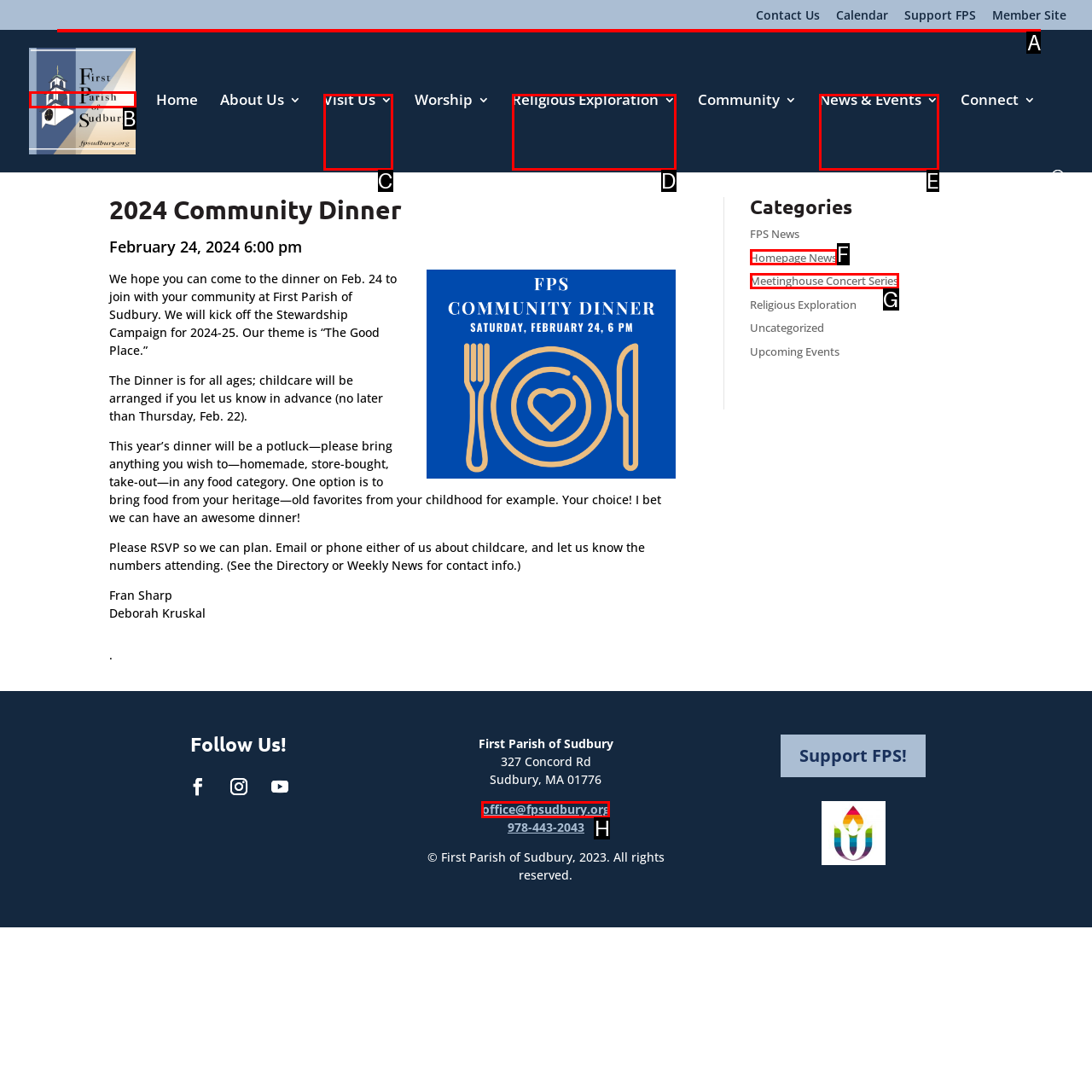Determine which element should be clicked for this task: Search for something
Answer with the letter of the selected option.

A